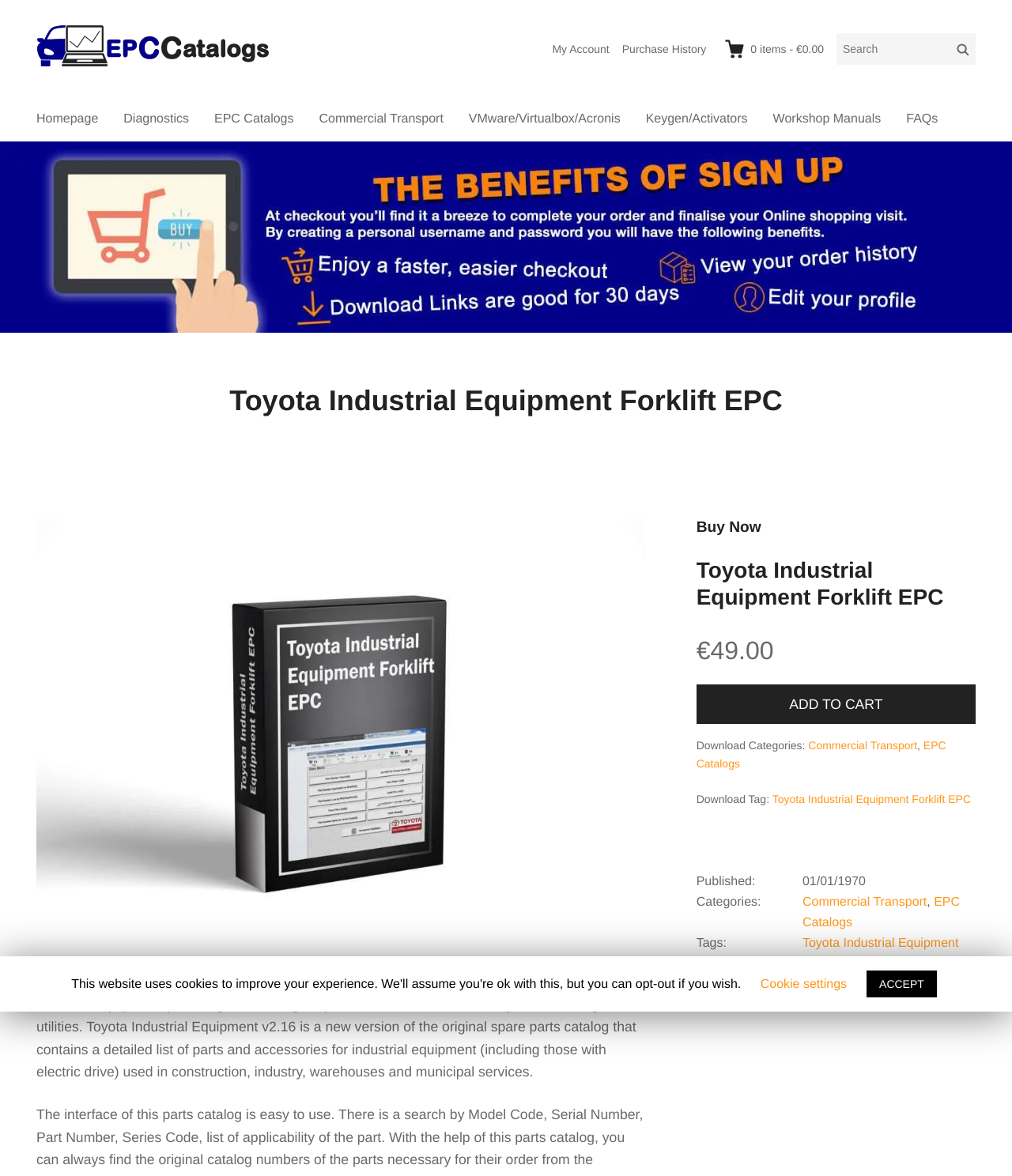Identify the bounding box coordinates of the section that should be clicked to achieve the task described: "View purchase history".

[0.608, 0.025, 0.704, 0.057]